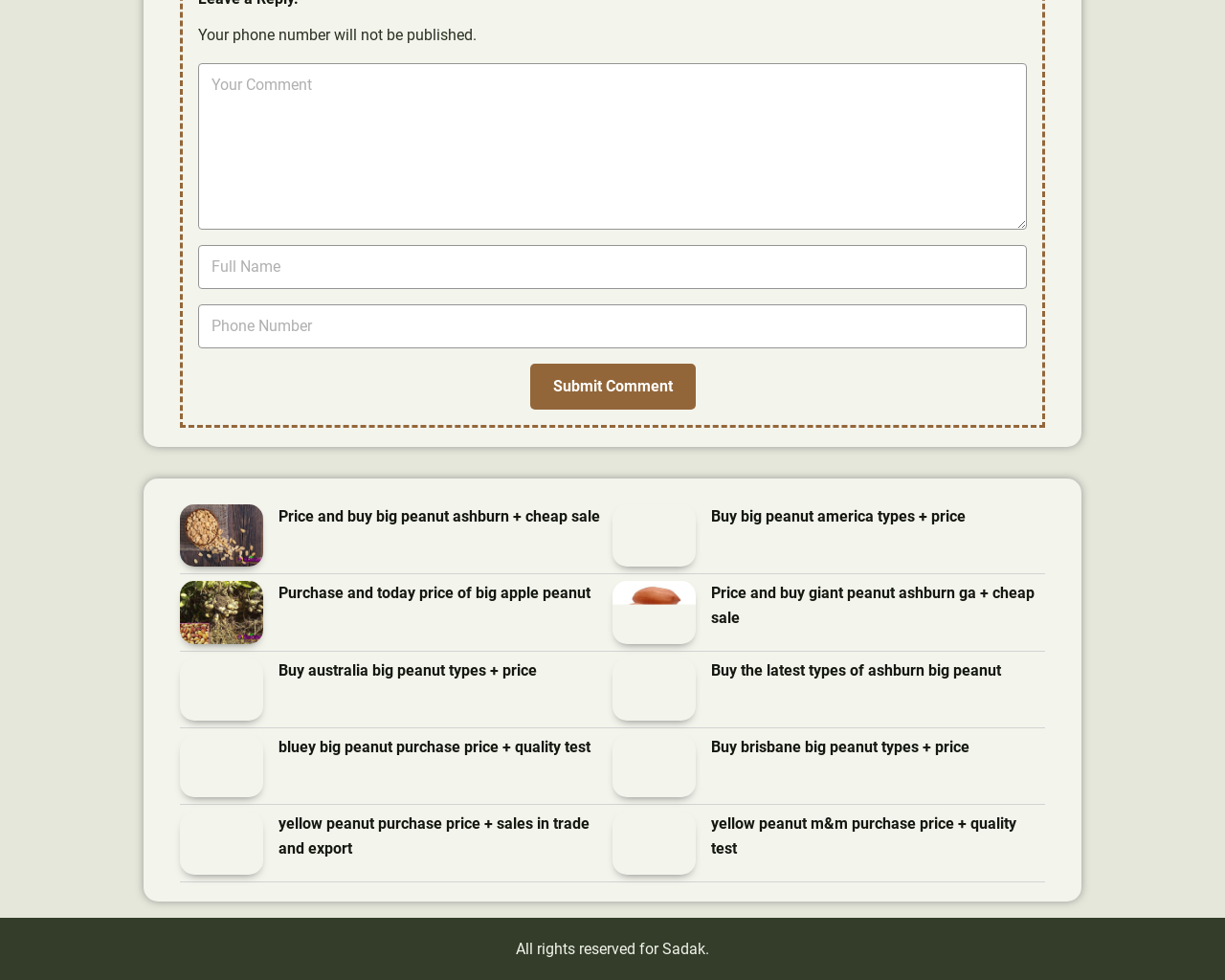Please locate the bounding box coordinates of the element that should be clicked to complete the given instruction: "Enter your phone number".

[0.162, 0.311, 0.838, 0.355]